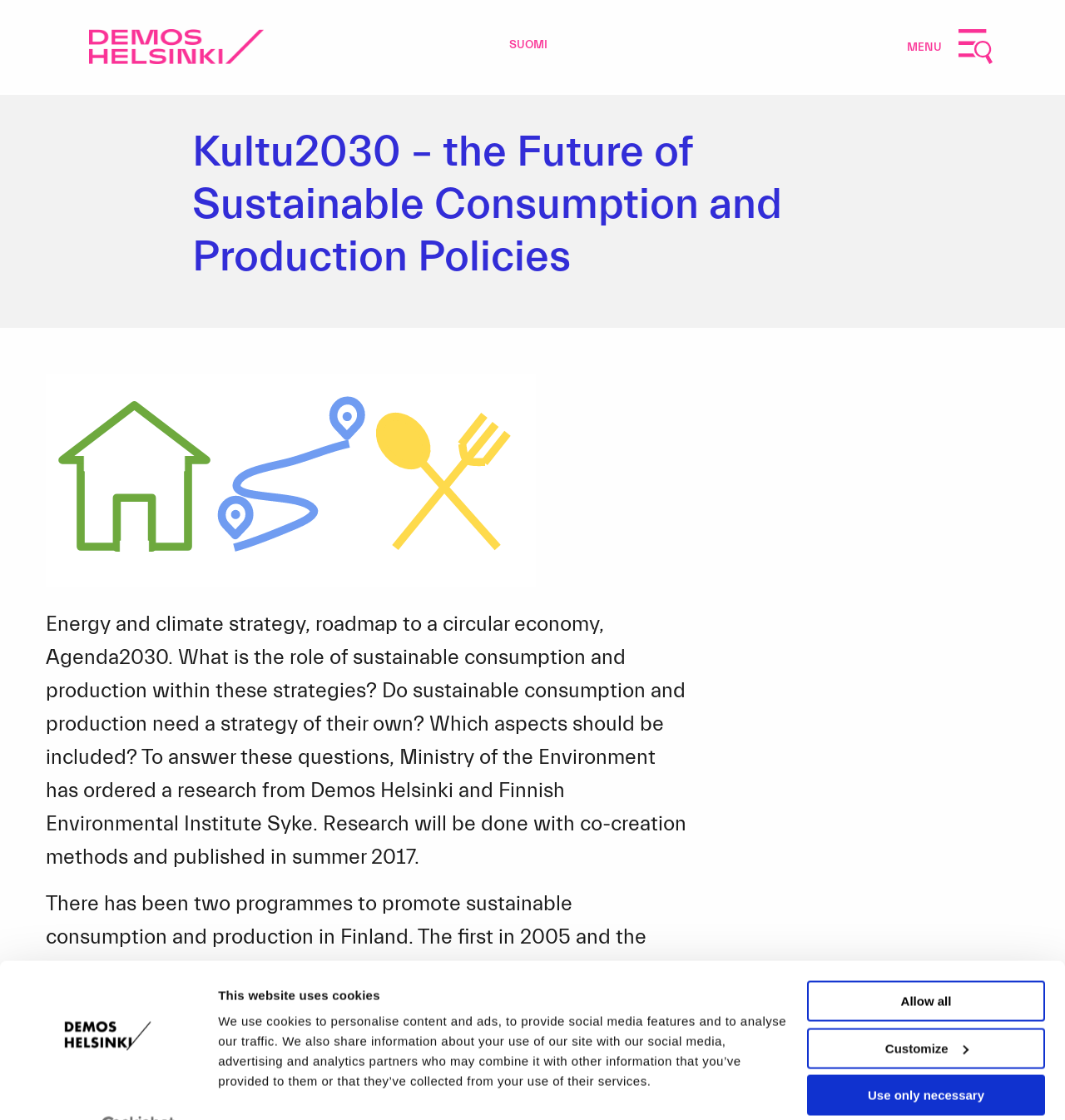What is the research about? Based on the screenshot, please respond with a single word or phrase.

Sustainable consumption and production